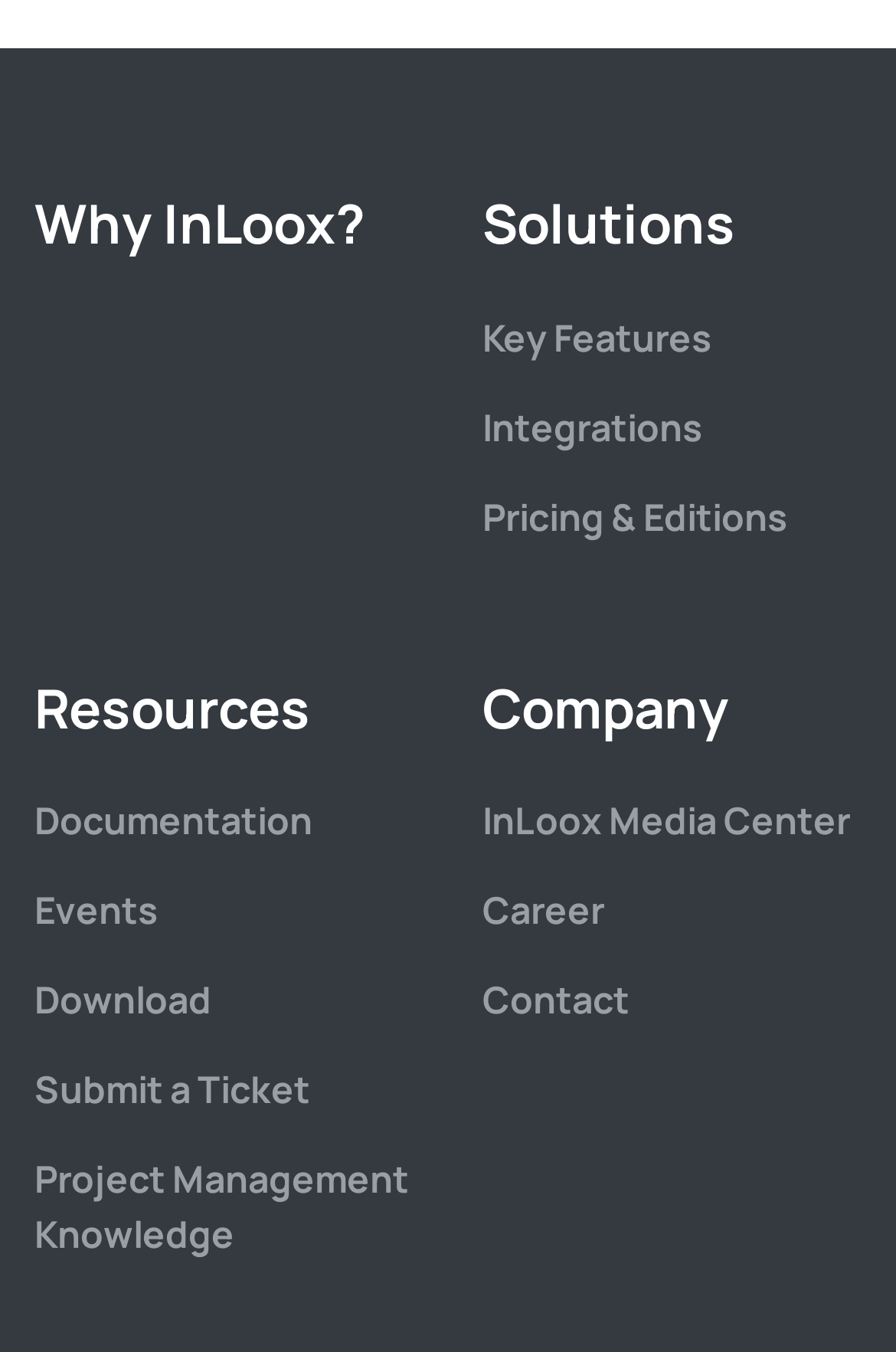Identify the bounding box of the UI element that matches this description: "title="Visit us on Instagram"".

None